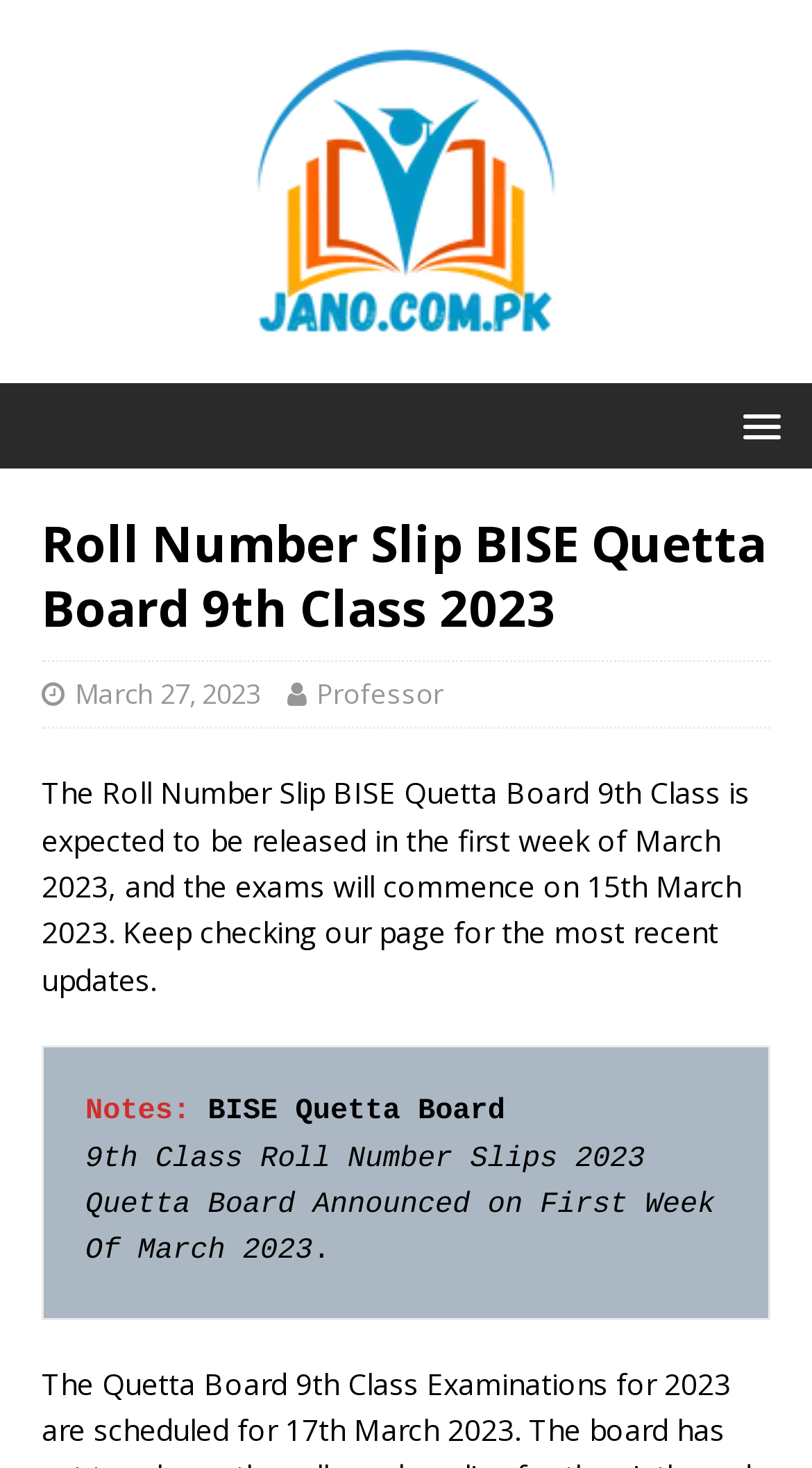Using the provided element description "March 27, 2023", determine the bounding box coordinates of the UI element.

[0.092, 0.46, 0.321, 0.486]